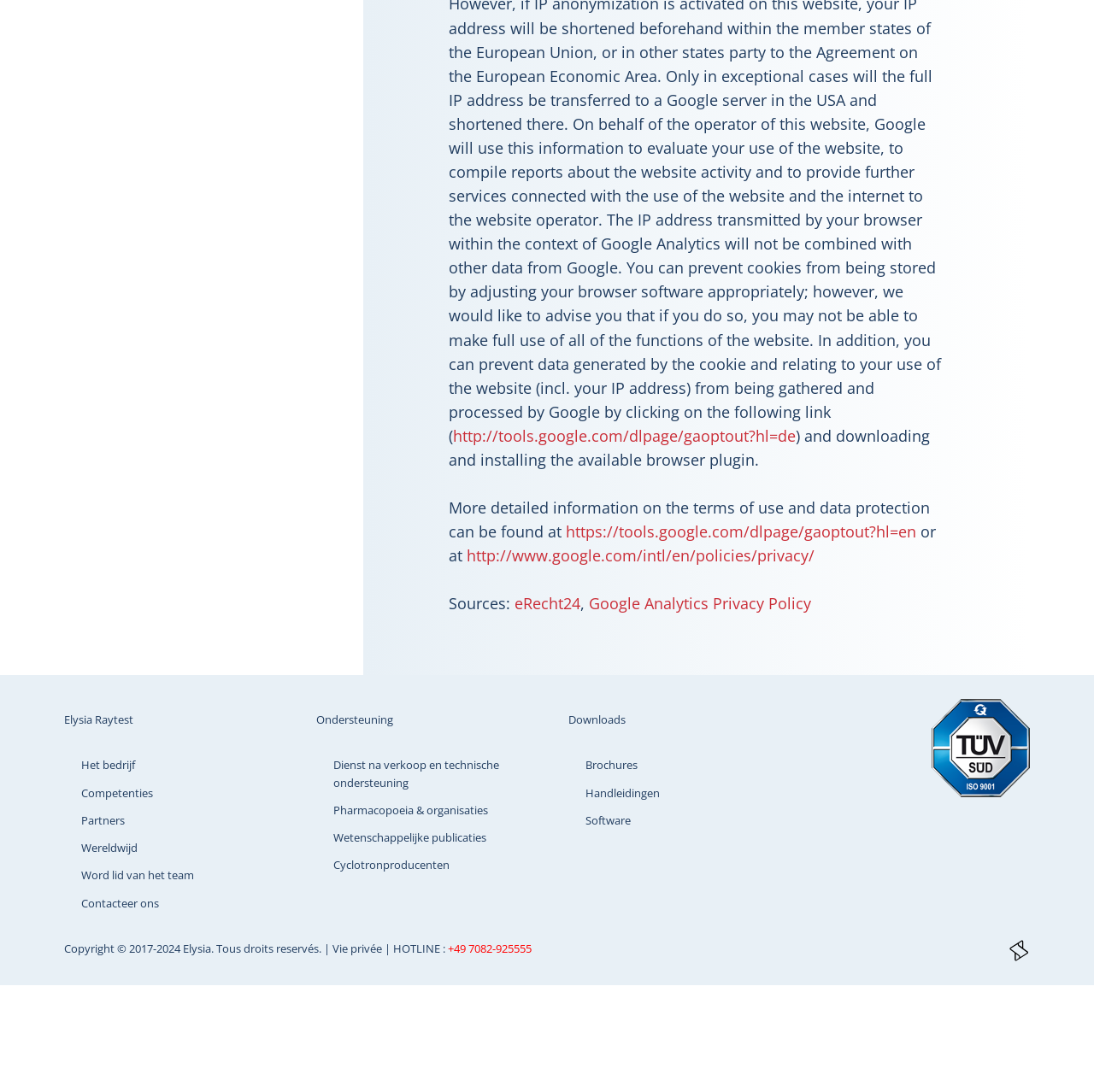Find the bounding box coordinates of the element to click in order to complete the given instruction: "Get support."

[0.289, 0.652, 0.359, 0.666]